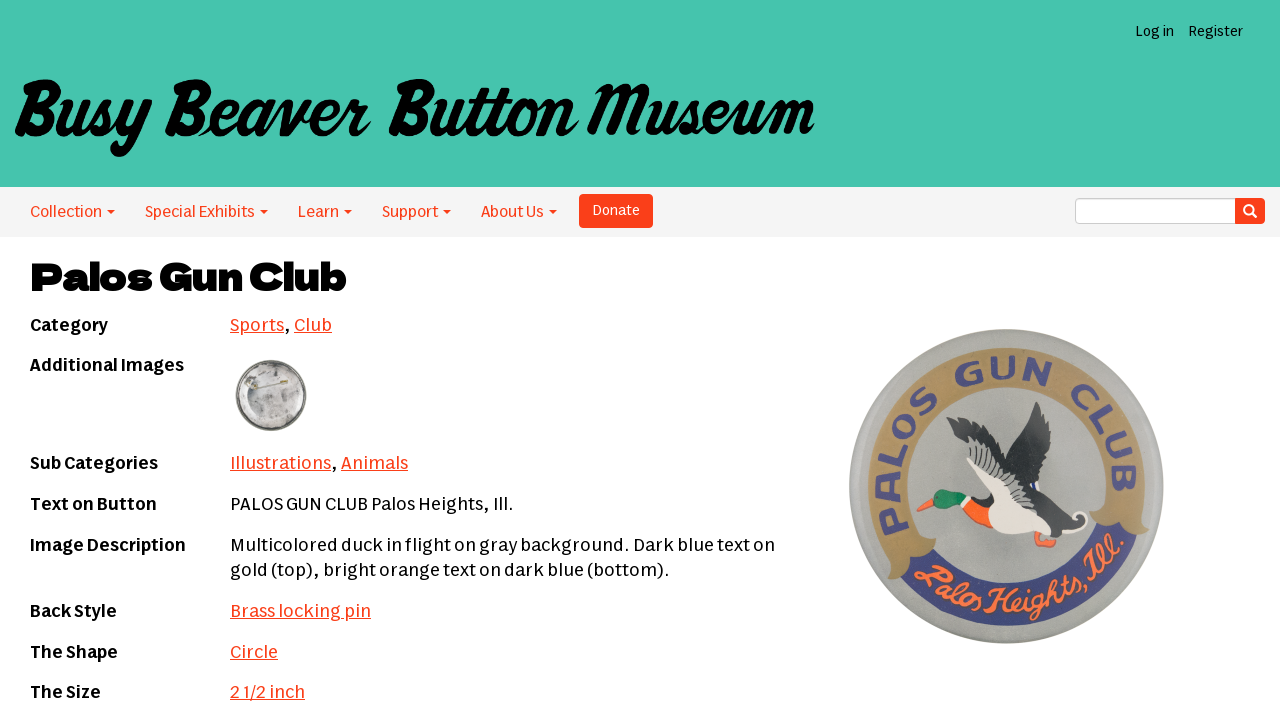Please predict the bounding box coordinates (top-left x, top-left y, bottom-right x, bottom-right y) for the UI element in the screenshot that fits the description: Special Exhibits

[0.102, 0.26, 0.221, 0.33]